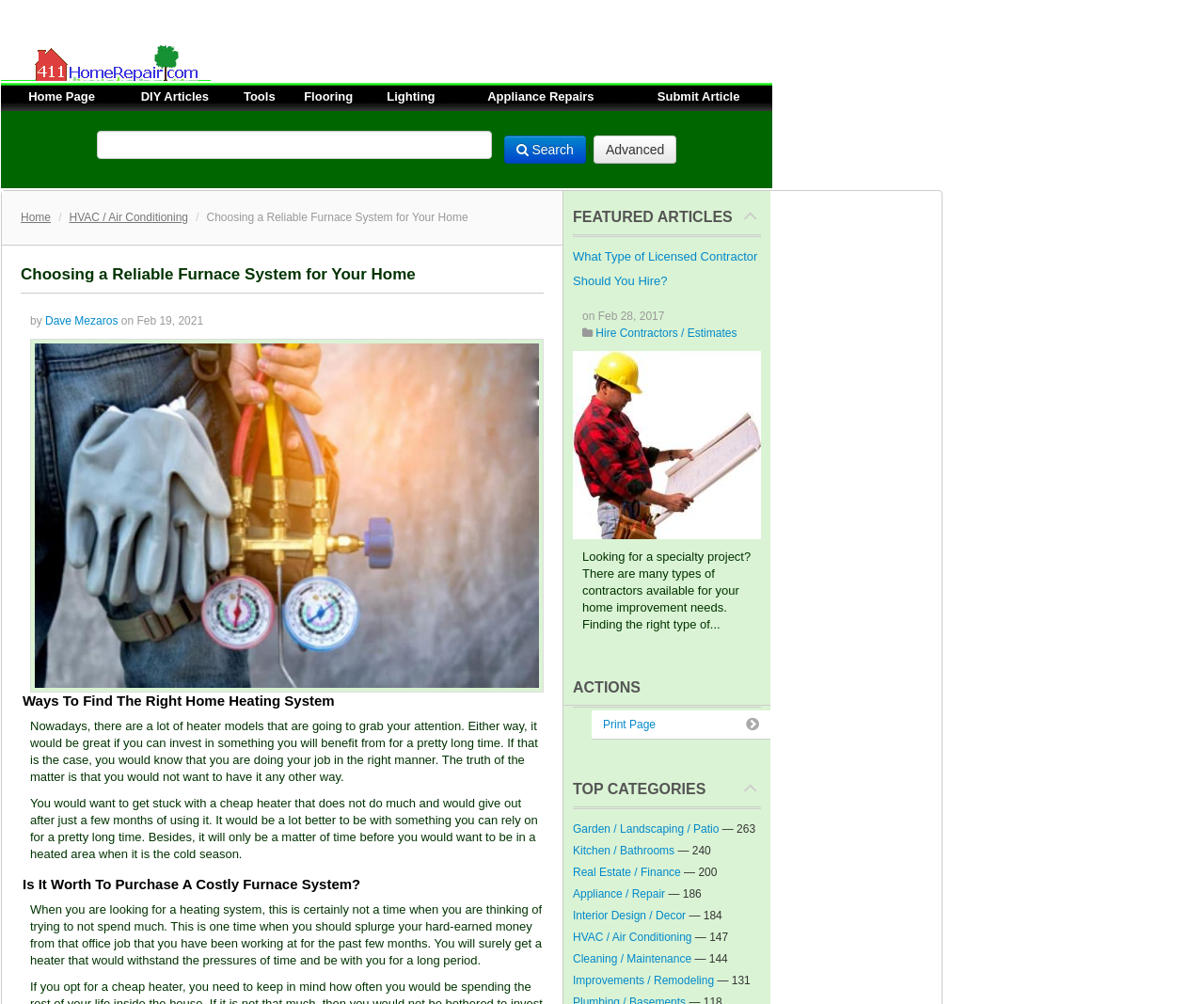Please determine the bounding box coordinates of the clickable area required to carry out the following instruction: "Learn about HVAC / Air Conditioning". The coordinates must be four float numbers between 0 and 1, represented as [left, top, right, bottom].

[0.057, 0.21, 0.156, 0.223]